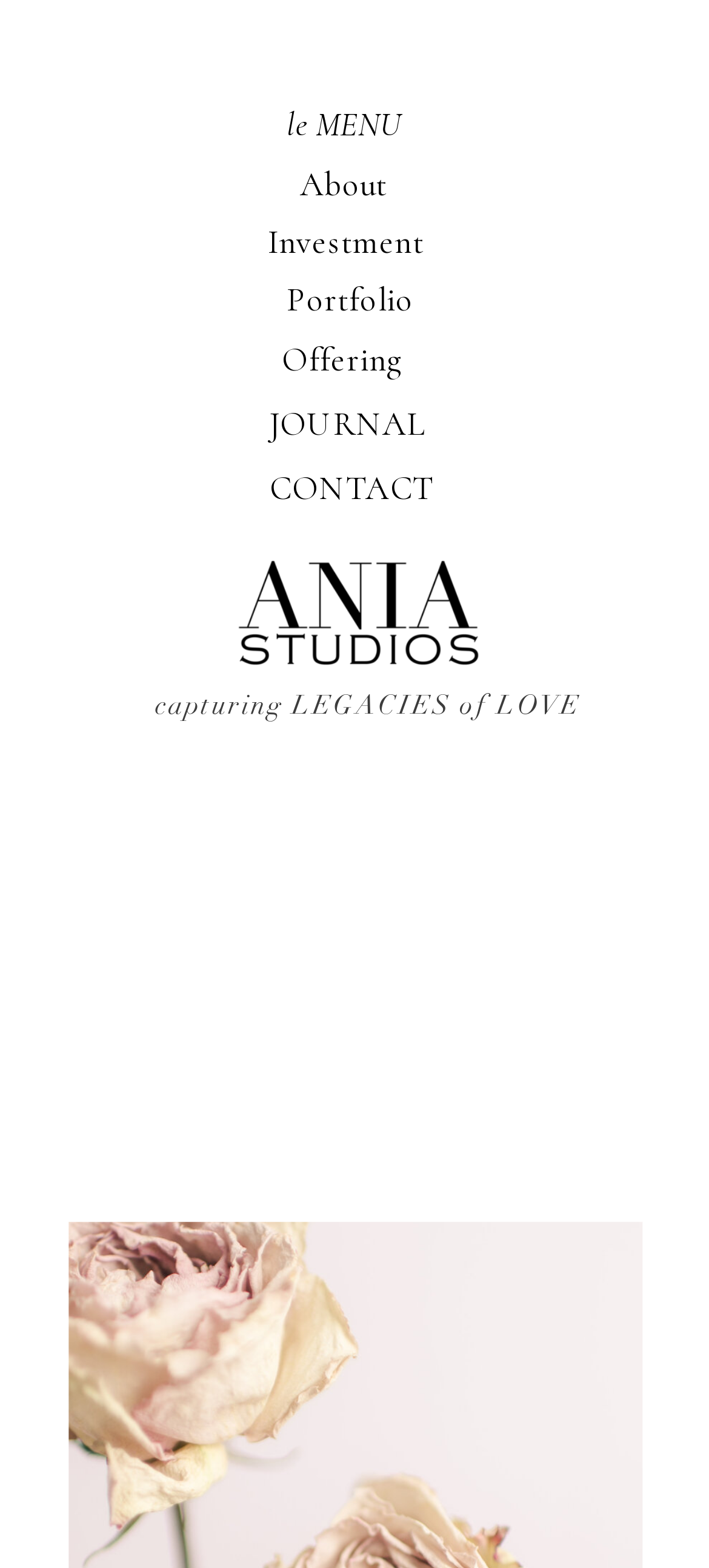Pinpoint the bounding box coordinates of the element that must be clicked to accomplish the following instruction: "click capturing LEGACIES of LOVE". The coordinates should be in the format of four float numbers between 0 and 1, i.e., [left, top, right, bottom].

[0.088, 0.438, 0.95, 0.46]